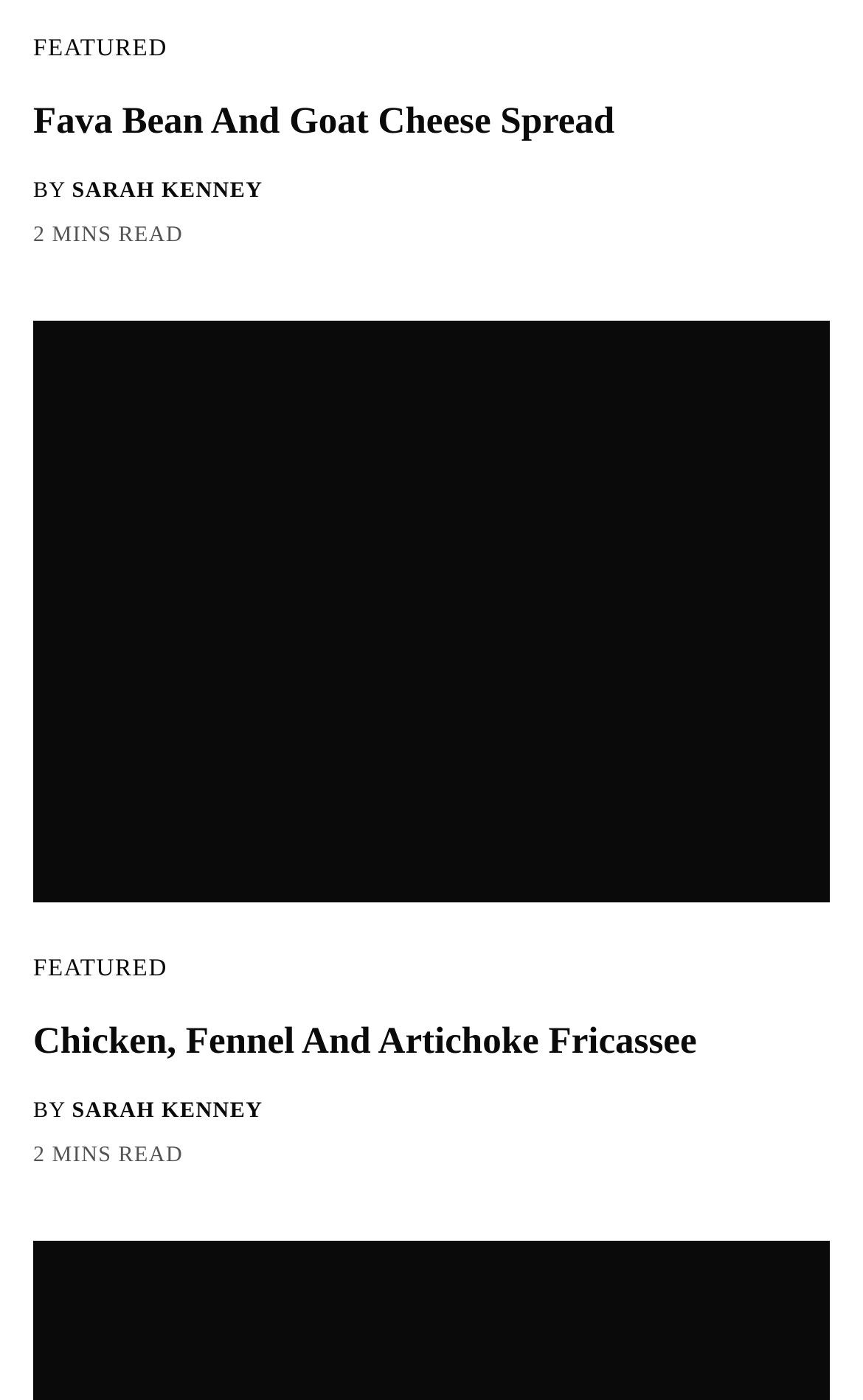Give a concise answer of one word or phrase to the question: 
How many recipes are featured on this page?

2